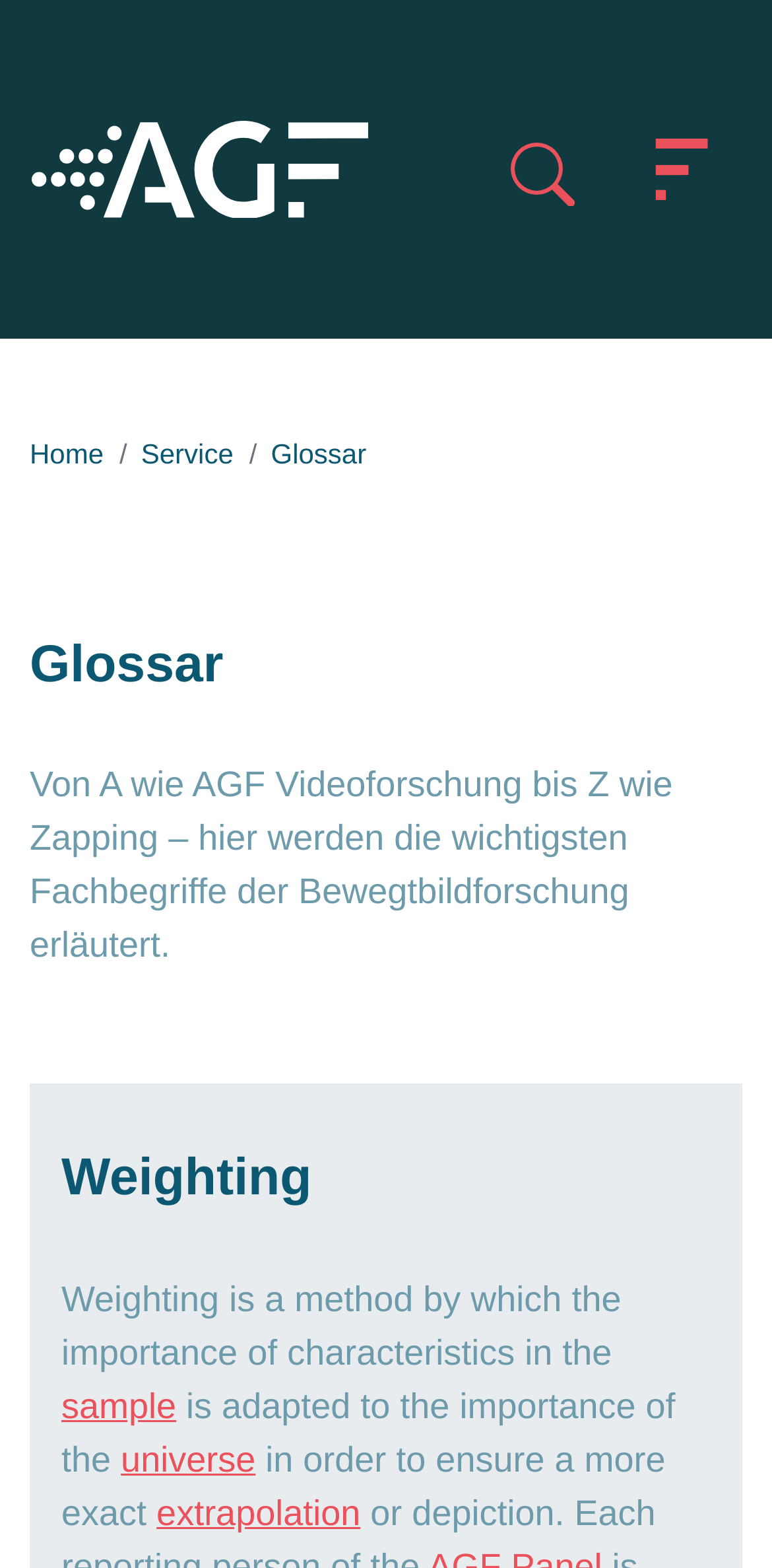How many images are on the webpage?
Please provide a single word or phrase as your answer based on the screenshot.

2